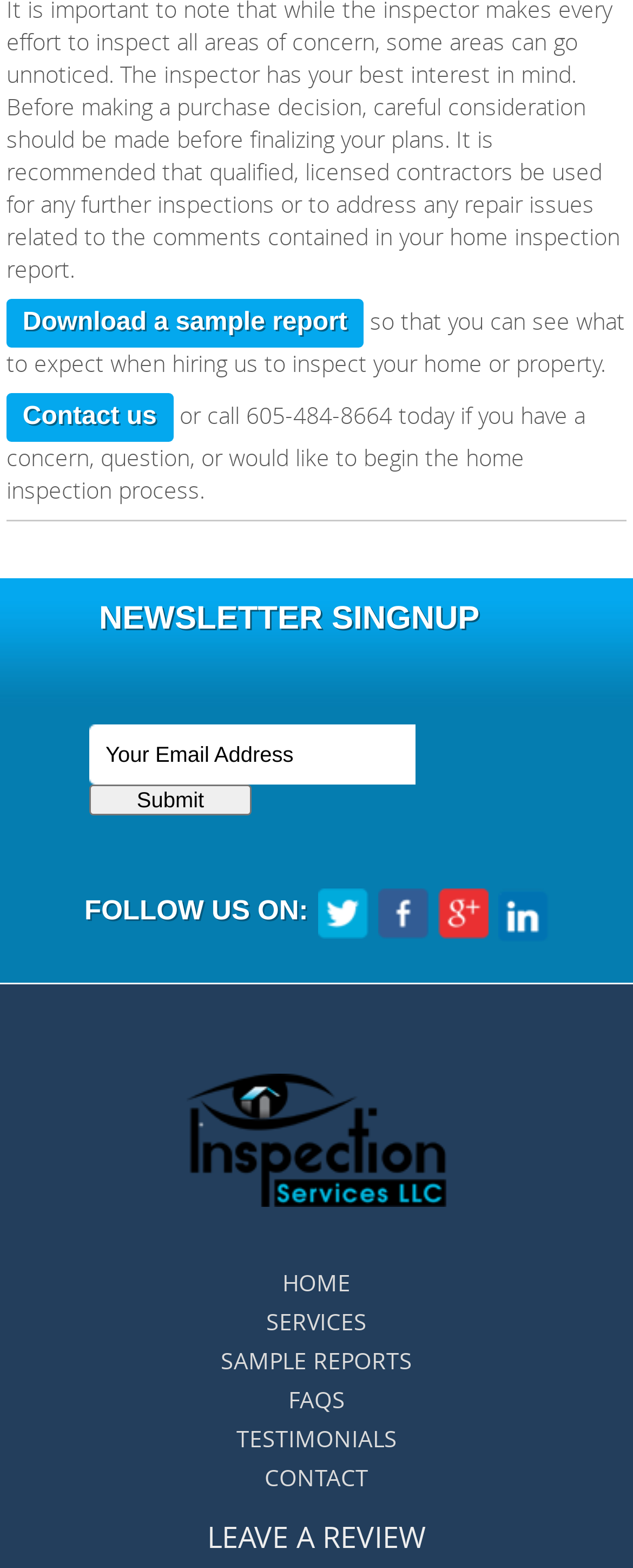Please identify the coordinates of the bounding box that should be clicked to fulfill this instruction: "Contact us".

[0.01, 0.25, 0.273, 0.281]